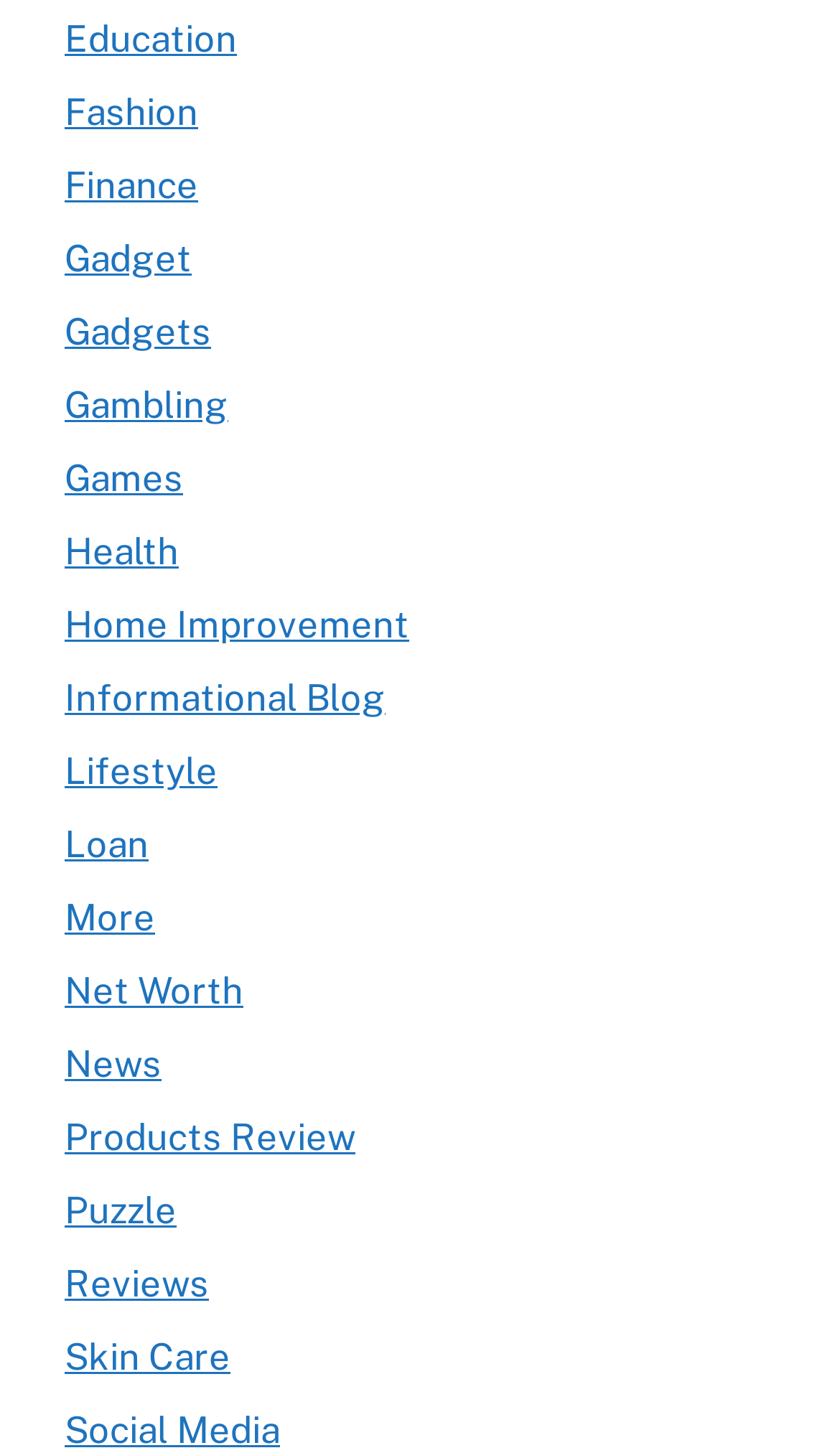Specify the bounding box coordinates of the area that needs to be clicked to achieve the following instruction: "Explore Gadgets".

[0.077, 0.214, 0.251, 0.243]